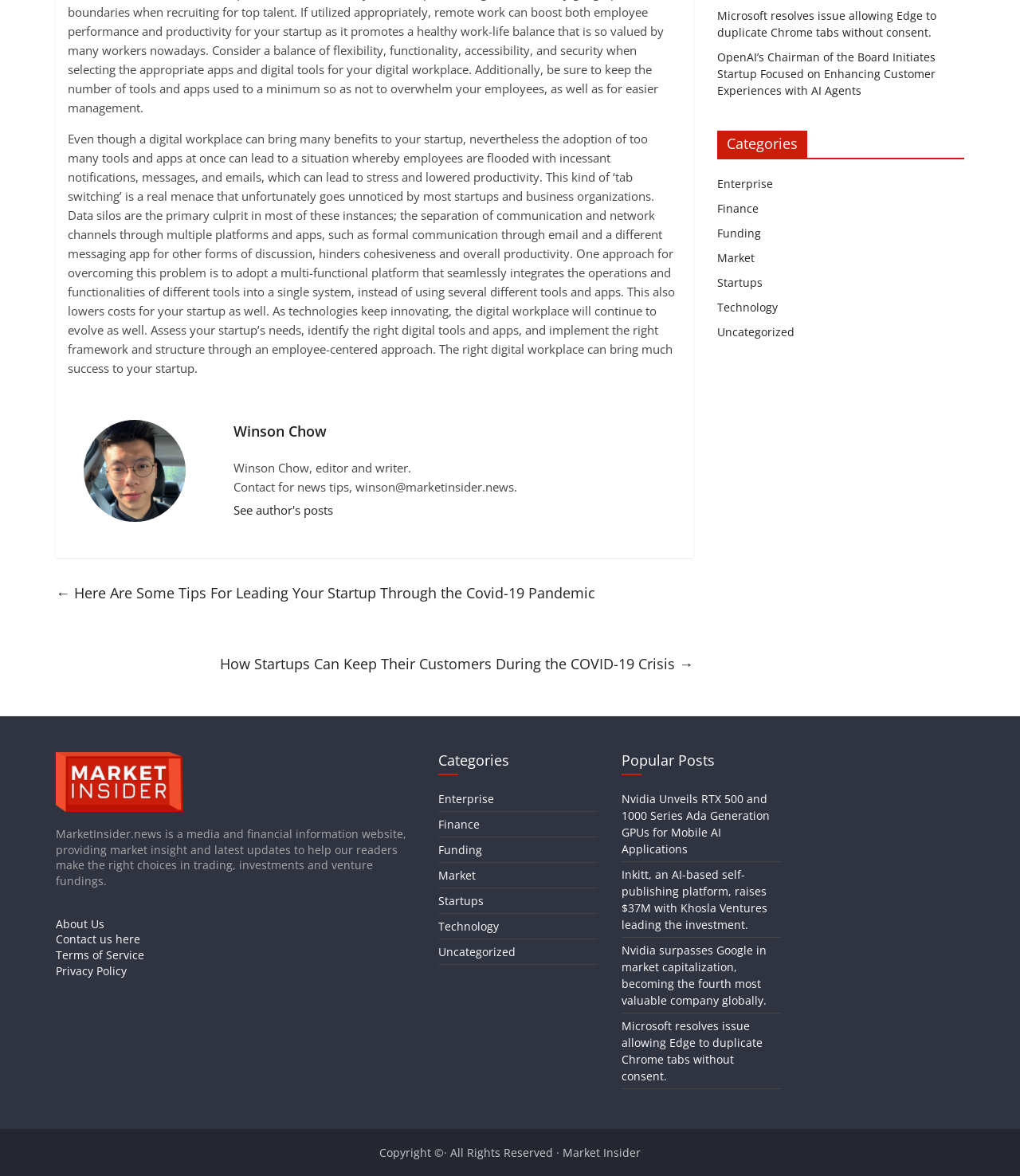Please provide a comprehensive response to the question below by analyzing the image: 
What is the copyright information of the website?

The copyright information is located at the bottom of the webpage, and indicates that all rights are reserved.